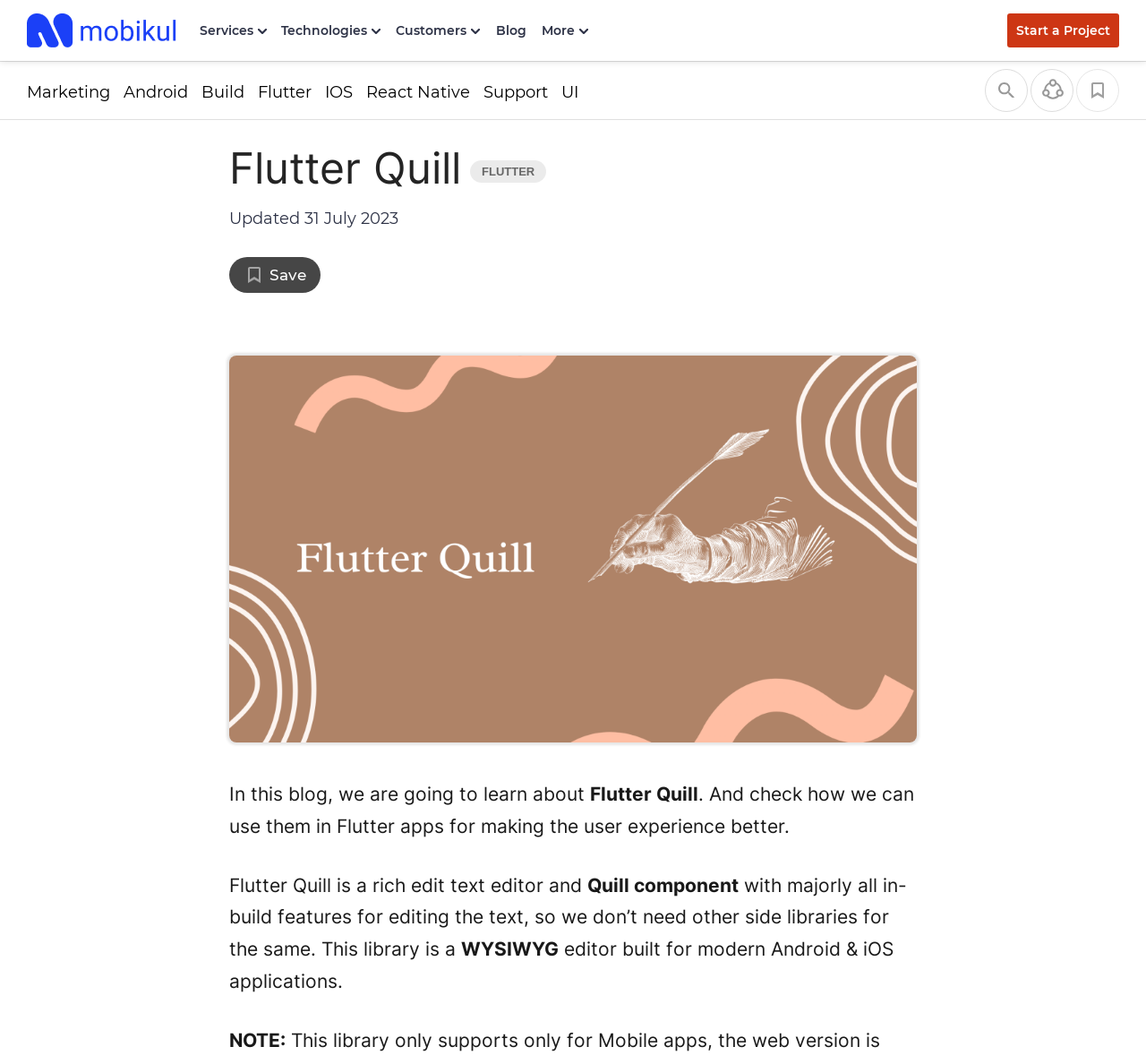Refer to the screenshot and give an in-depth answer to this question: What is the purpose of Flutter Quill?

The purpose of Flutter Quill can be inferred from the text on the webpage, which states that 'Flutter Quill is a rich edit text editor and Quill component in Flutter with majorly all in-build features for editing the text'.